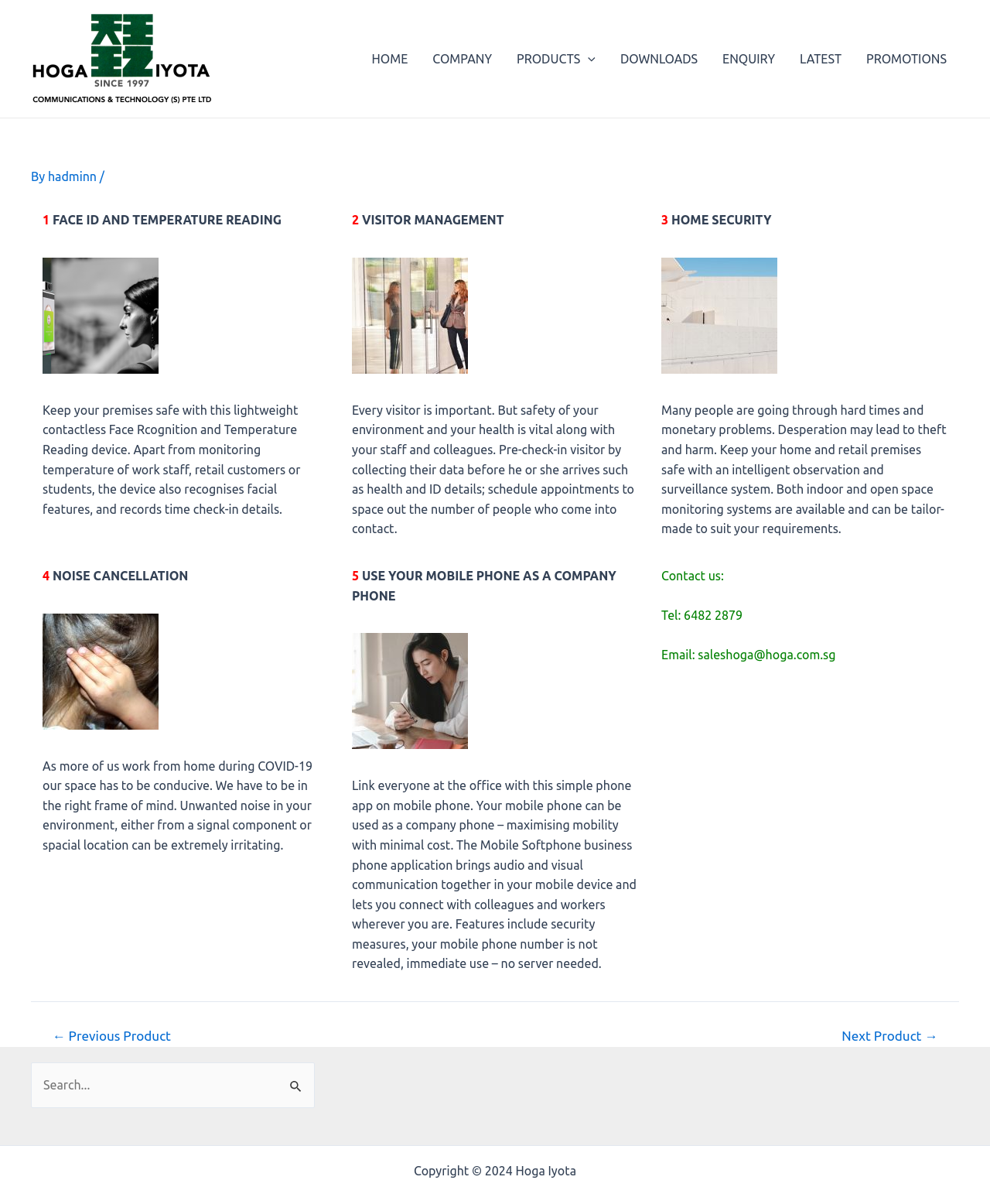Please specify the bounding box coordinates in the format (top-left x, top-left y, bottom-right x, bottom-right y), with values ranging from 0 to 1. Identify the bounding box for the UI component described as follows: parent_node: Search for: value="Search"

[0.283, 0.882, 0.318, 0.909]